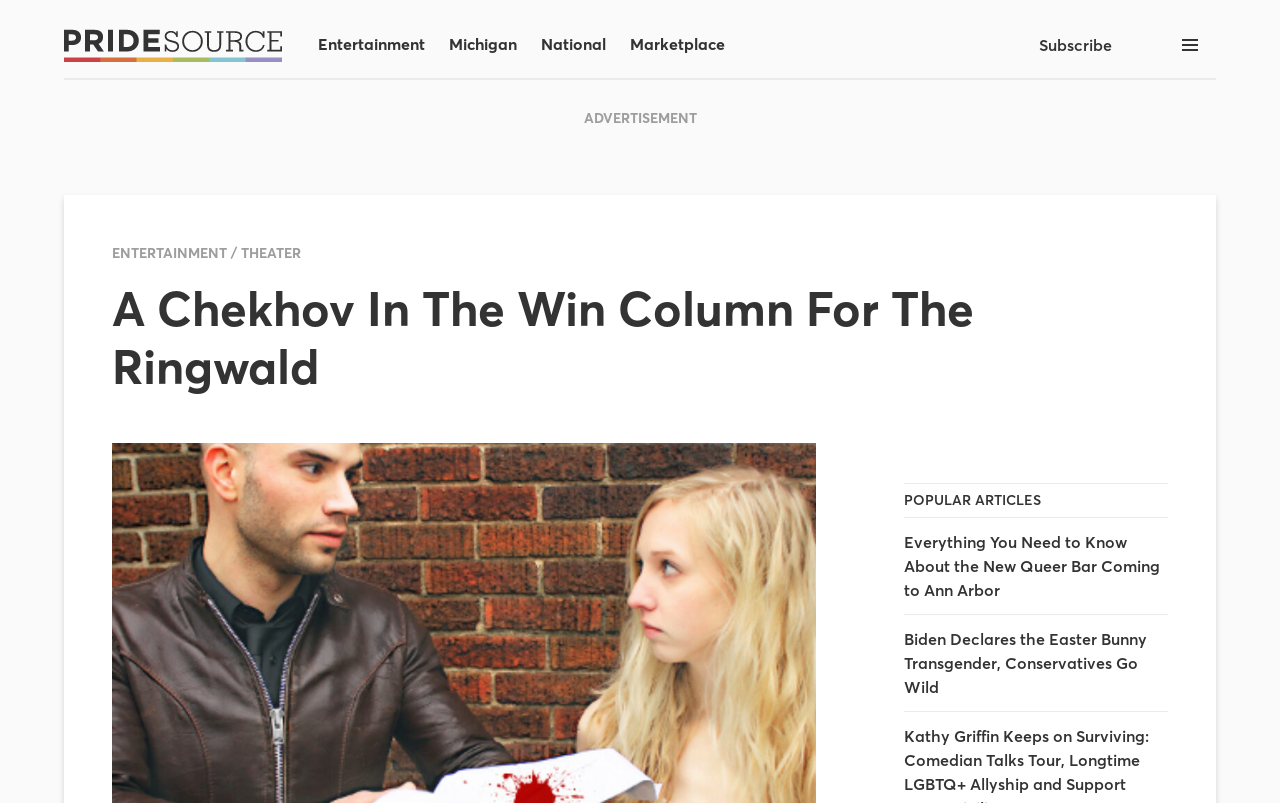What is the category of the popular article 'Everything You Need to Know About the New Queer Bar Coming to Ann Arbor'? Please answer the question using a single word or phrase based on the image.

Entertainment